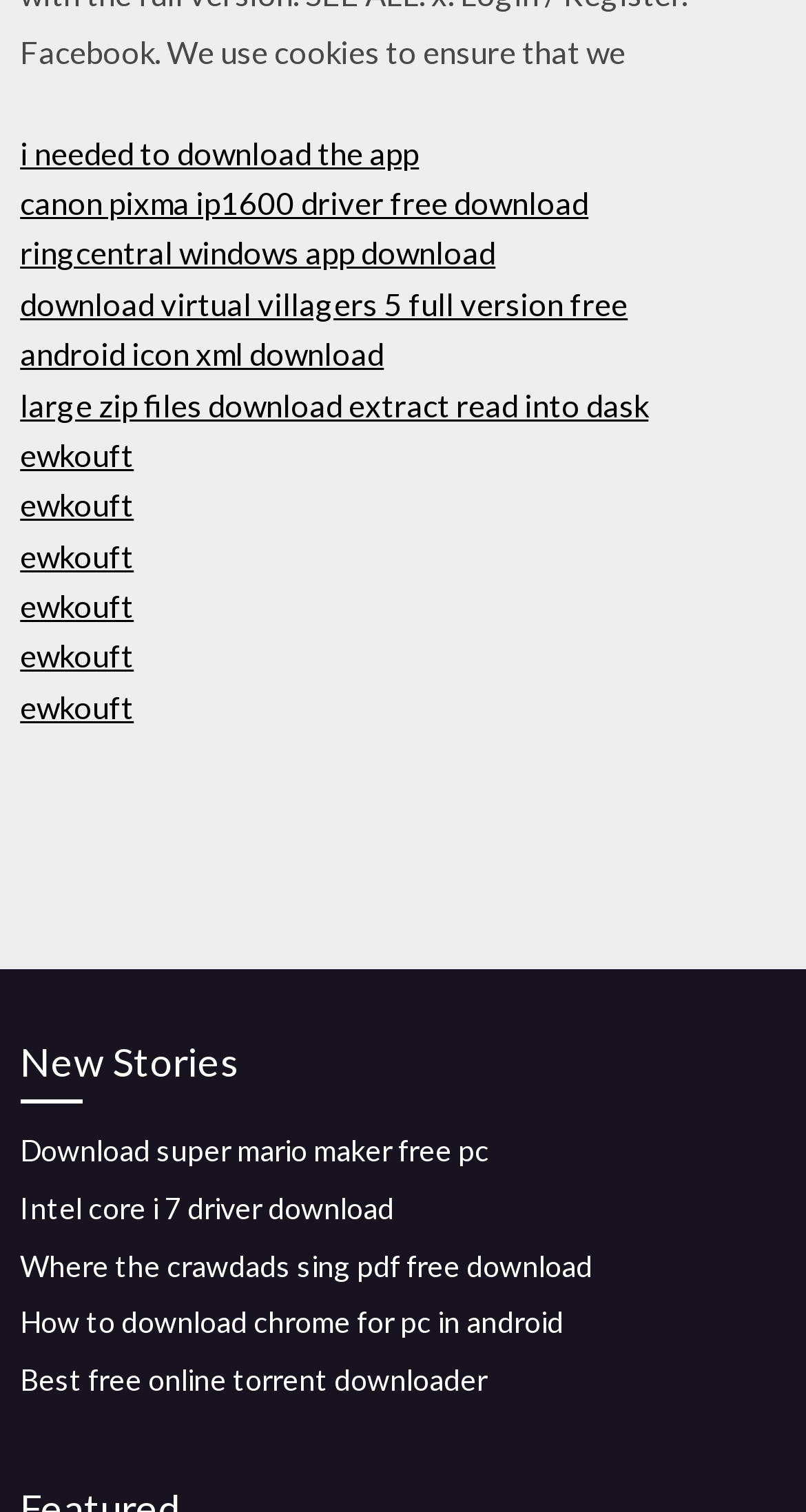What type of files can be downloaded?
Based on the screenshot, provide your answer in one word or phrase.

Software, drivers, e-books